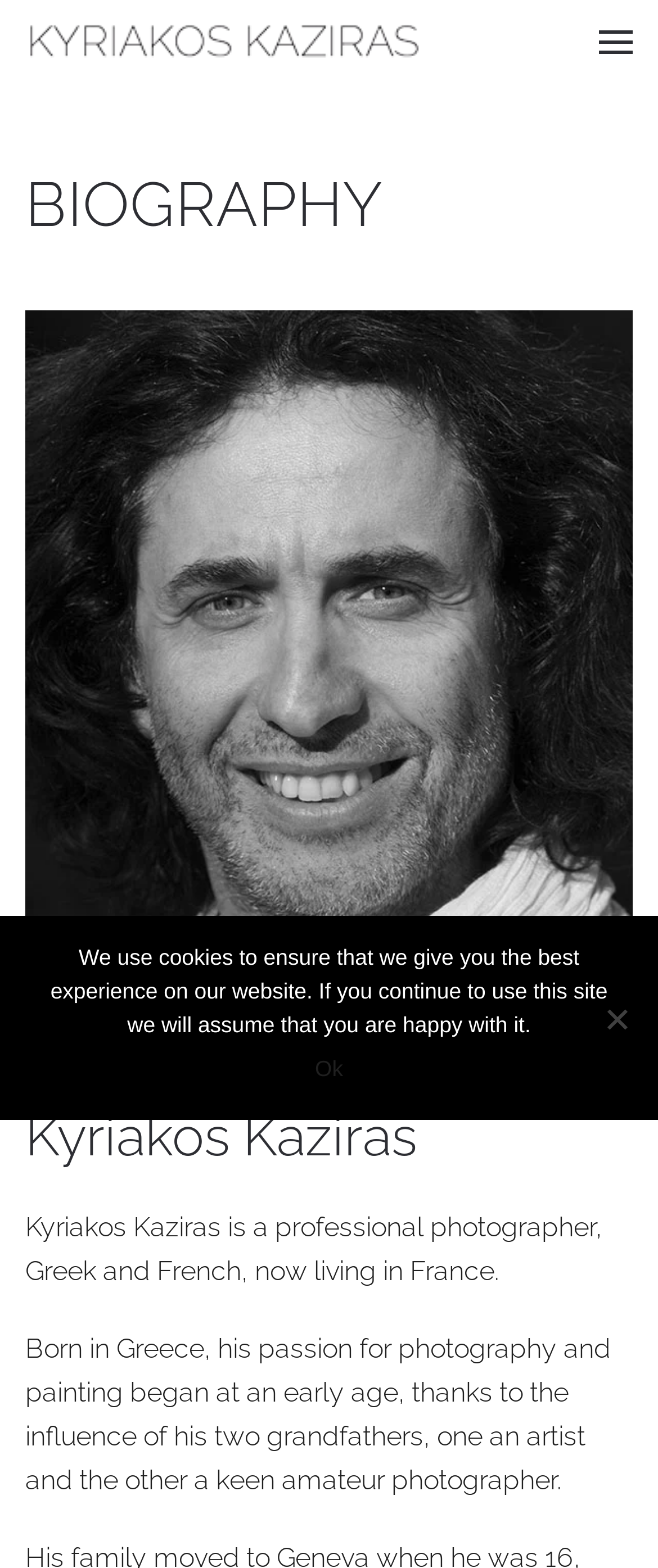Produce an extensive caption that describes everything on the webpage.

The webpage is a biography page for Kyriakos Kaziras, a professional photographer specialized in nature photography. At the top left corner, there is a link to "Skip to main content" and a link to "Retourner à l'accueil" (Return to home) next to it. On the top right corner, there is a button to "Open menu" with a small image icon.

Below the top navigation, there is a large heading "BIOGRAPHY" spanning across the page. Underneath, there is a large image of Kyriakos Kaziras, taking up most of the page width. Above the image, there is a heading with the photographer's name, "Kyriakos Kaziras".

Below the image, there are two paragraphs of text describing the photographer's background. The first paragraph states that Kyriakos Kaziras is a professional photographer, Greek and French, living in France. The second paragraph explains how his passion for photography and painting began at an early age, influenced by his grandfathers.

At the bottom of the page, there is a dialog box for a "Cookie Notice" that is not currently in focus. The dialog box contains a message explaining the use of cookies on the website and provides an "Ok" link to acknowledge the notice. There is also a "No" option, but it is not clear what this option does.